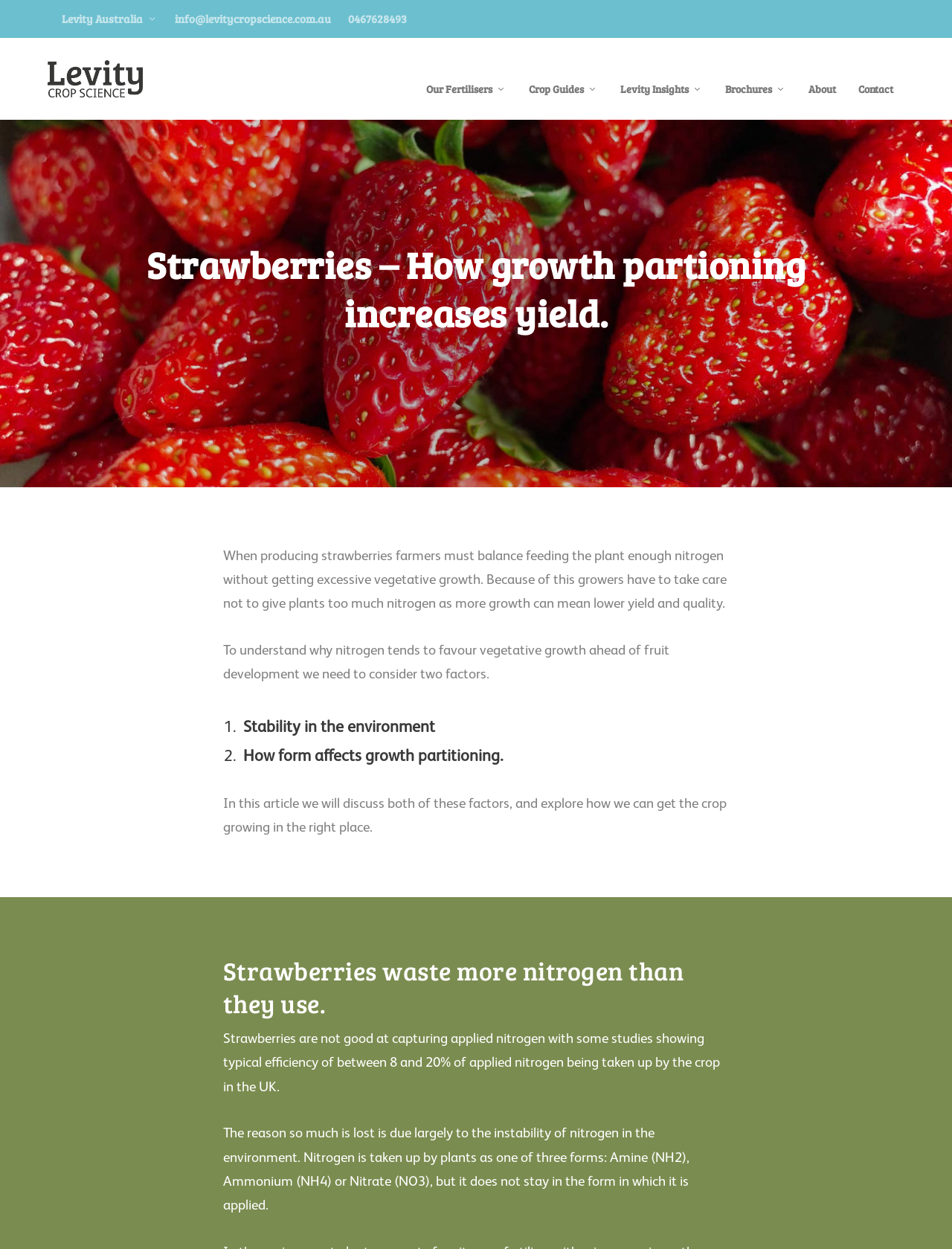Give a concise answer of one word or phrase to the question: 
What is the main topic of this webpage?

Strawberries